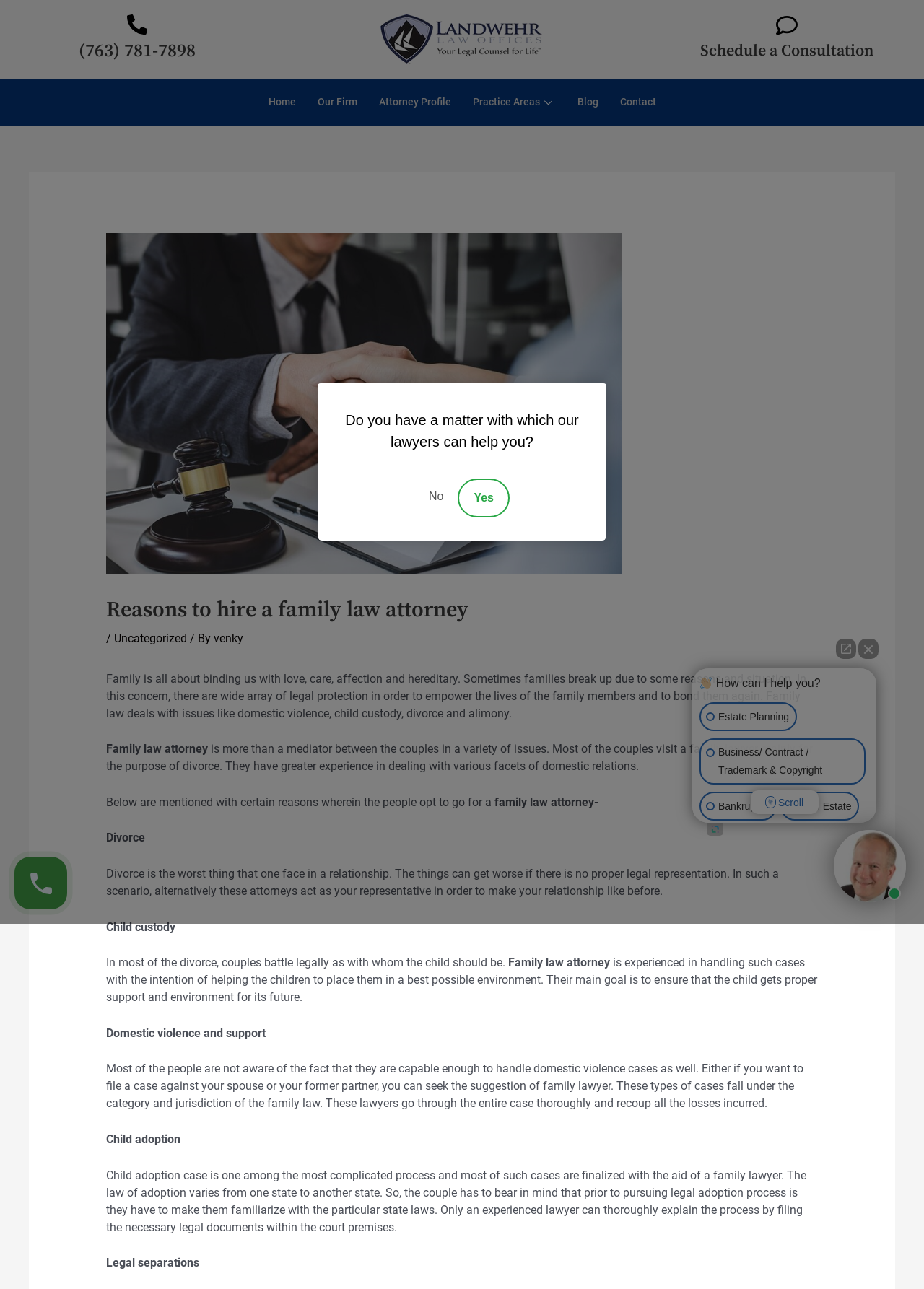Please identify the primary heading on the webpage and return its text.

Reasons to hire a family law attorney